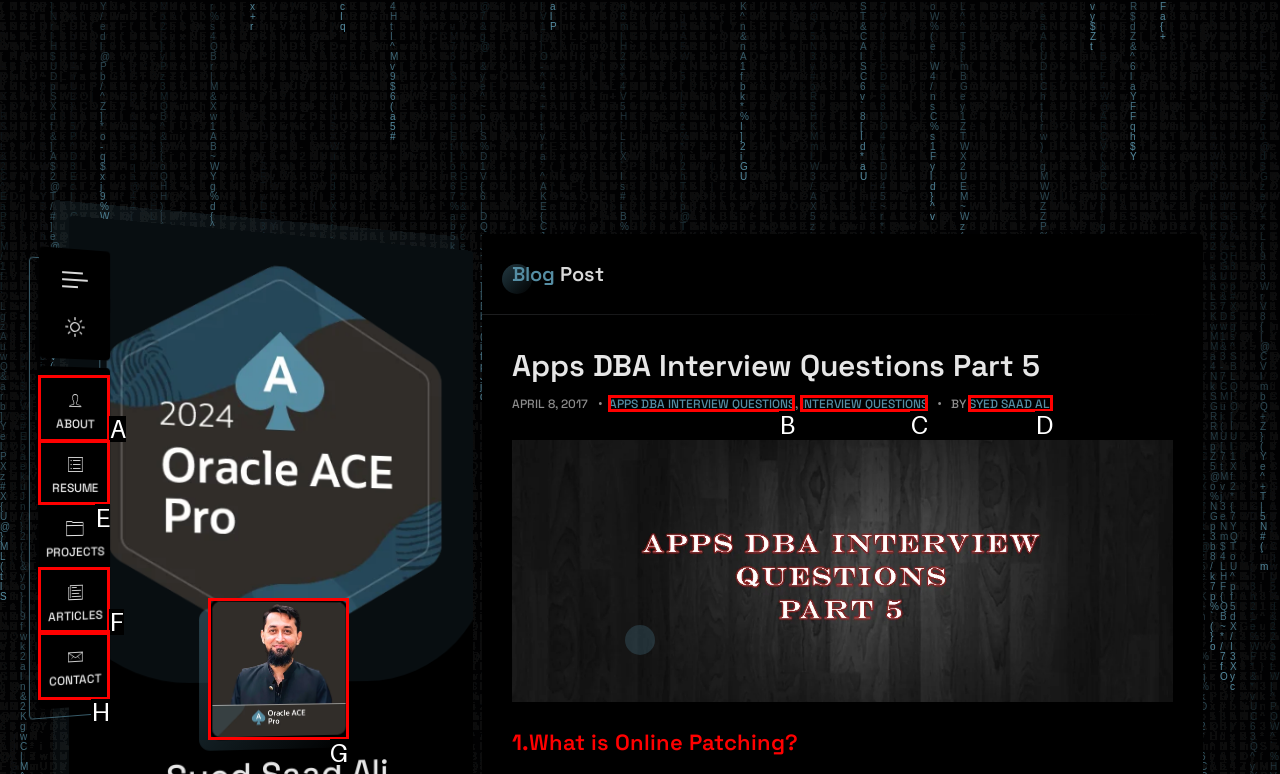Indicate which UI element needs to be clicked to fulfill the task: view Syed Saad Ali's profile
Answer with the letter of the chosen option from the available choices directly.

G